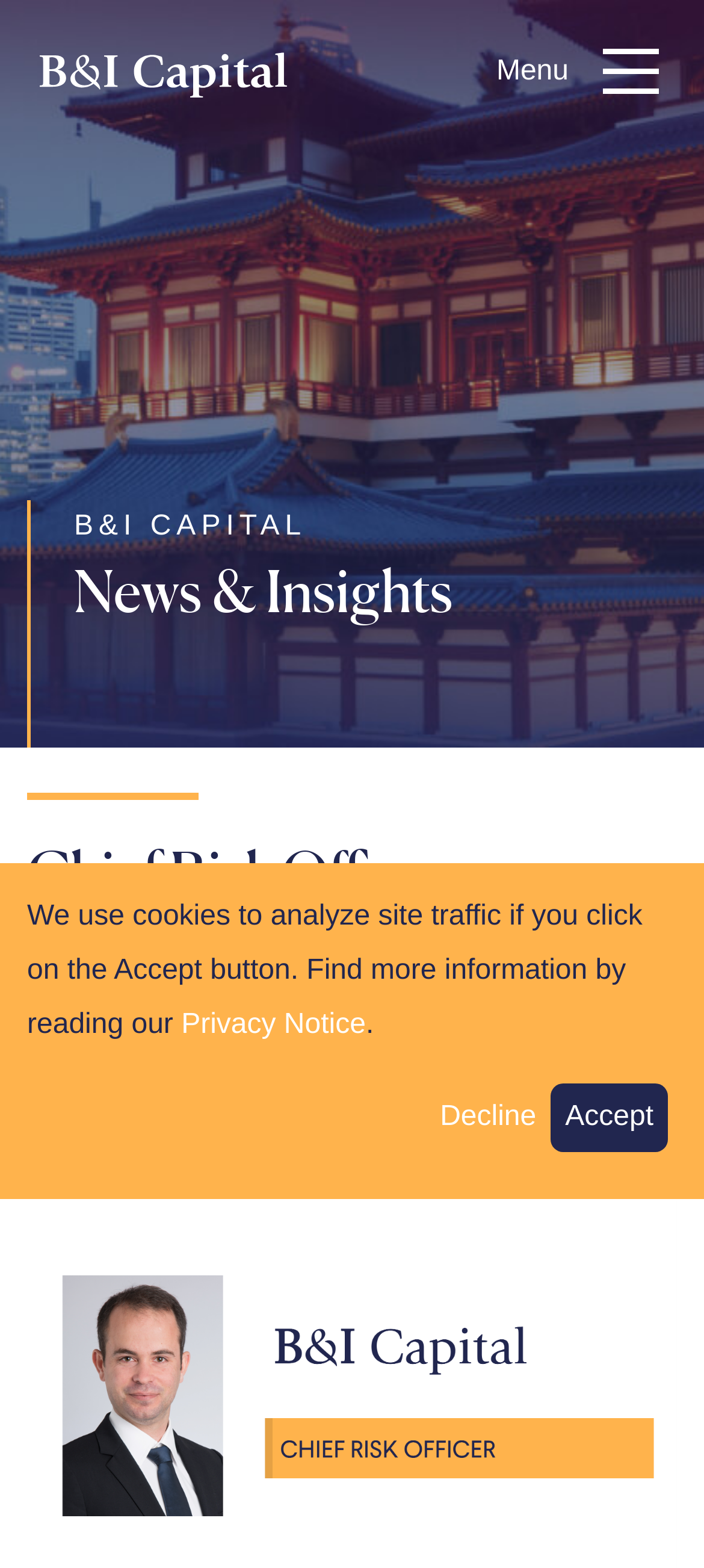Extract the bounding box of the UI element described as: "Privacy Notice".

[0.257, 0.644, 0.52, 0.664]